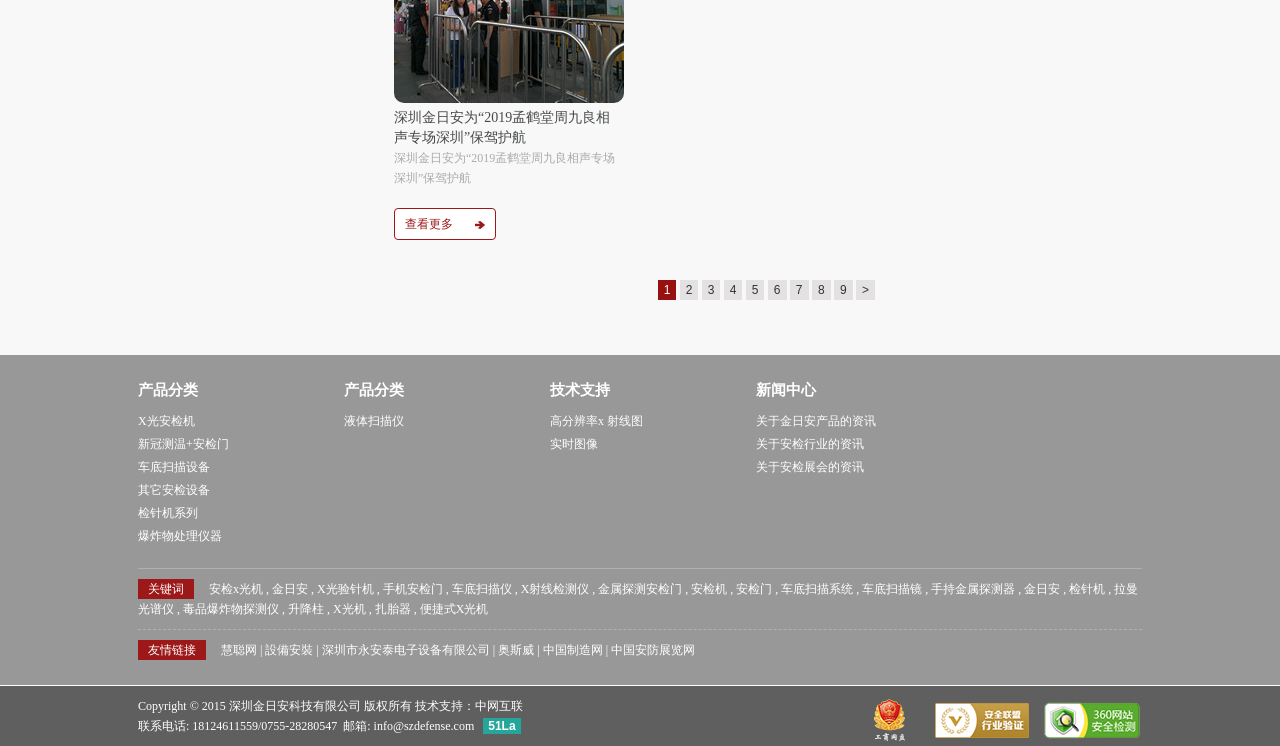Please find the bounding box coordinates of the element's region to be clicked to carry out this instruction: "Click the link to view more products".

[0.308, 0.279, 0.388, 0.322]